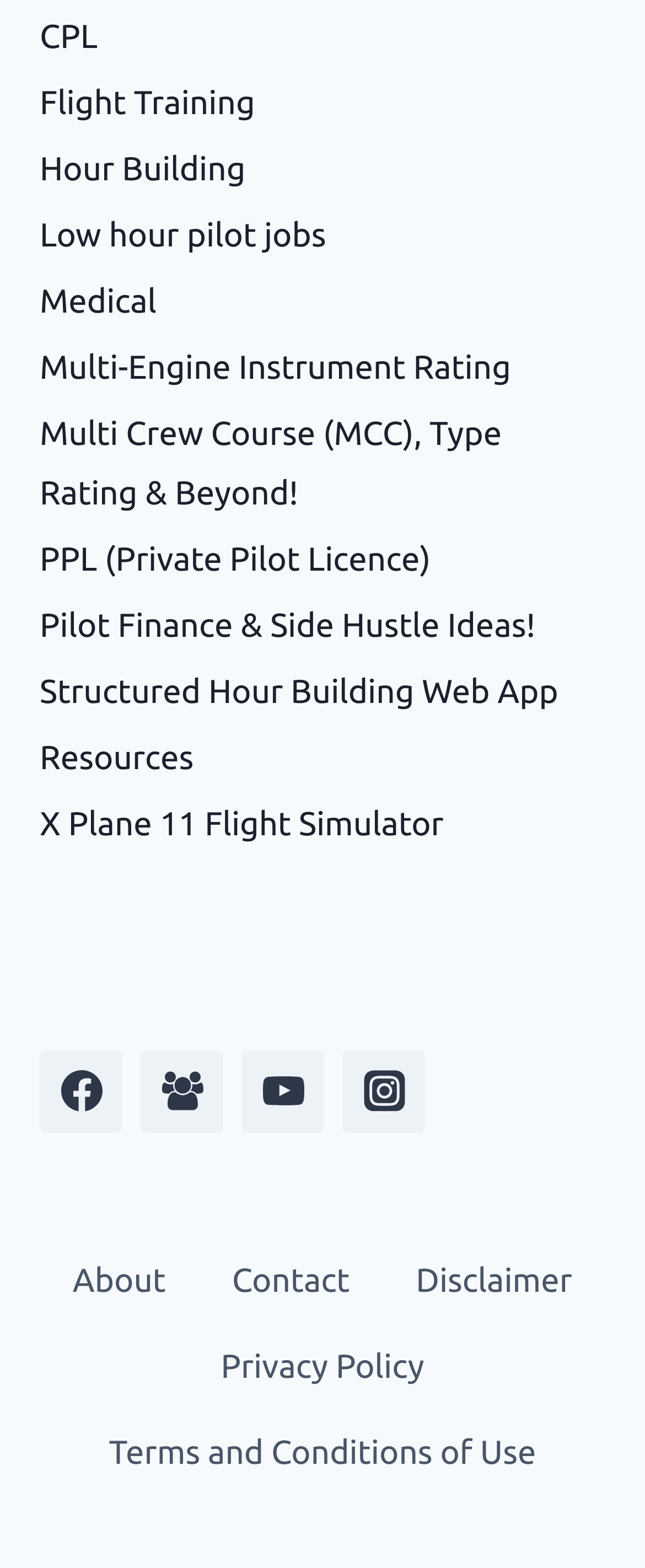Provide your answer in a single word or phrase: 
What is the topic of the webpage?

Pilot training